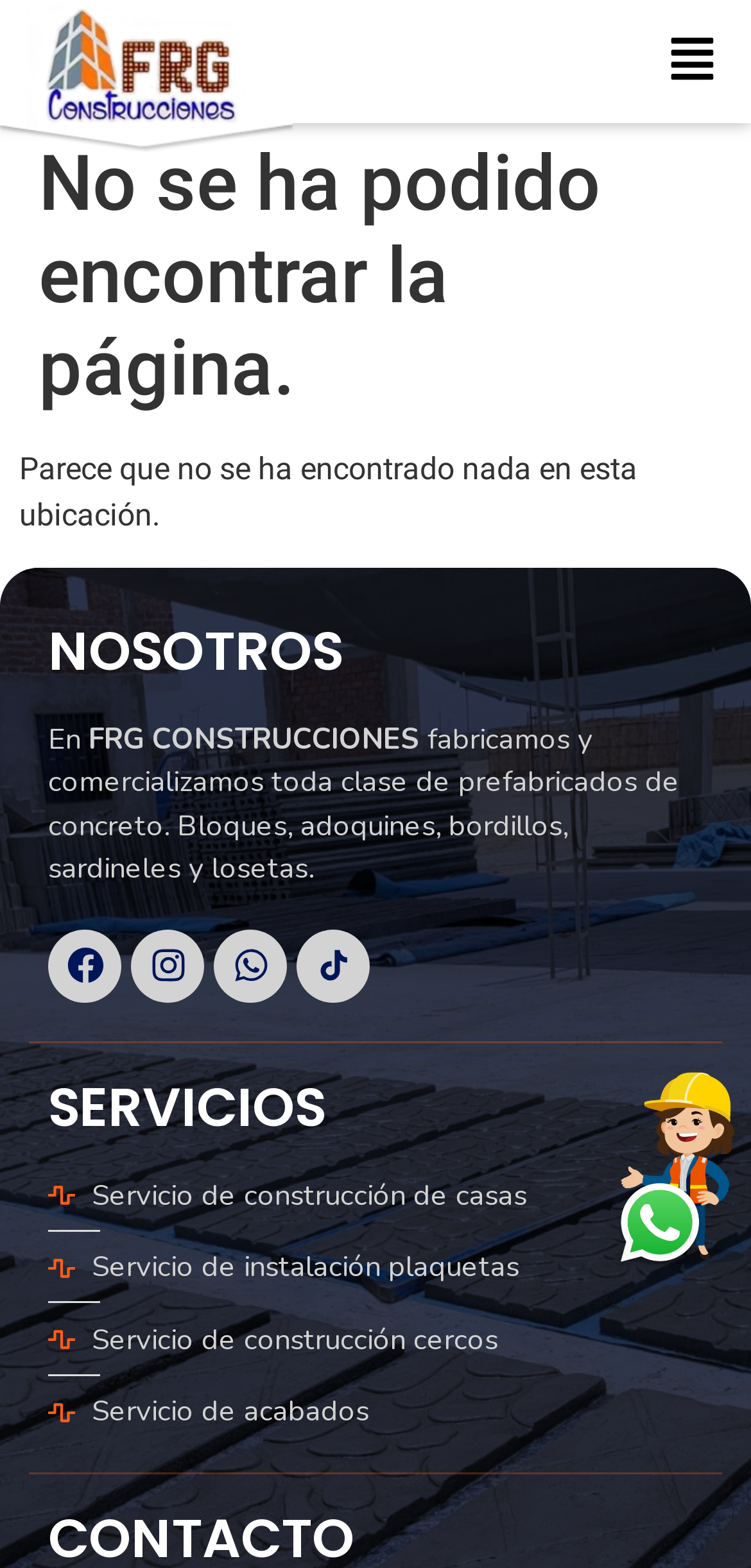Determine the main headline from the webpage and extract its text.

No se ha podido encontrar la página.